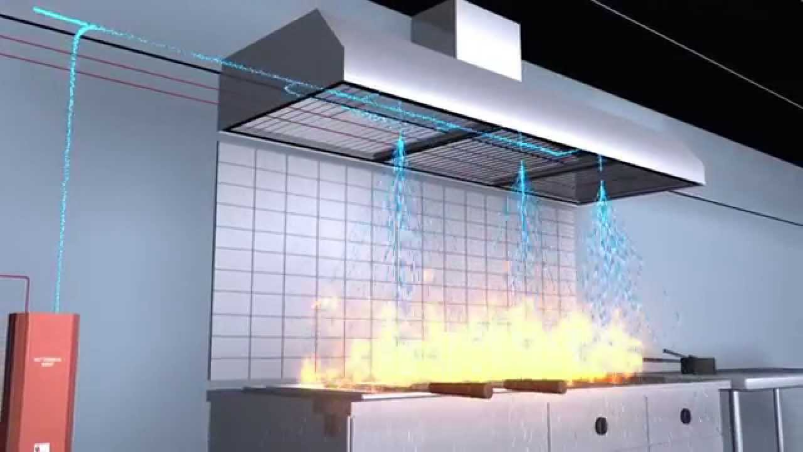Generate an elaborate caption that includes all aspects of the image.

The image illustrates a fire scenario in a commercial kitchen, specifically highlighting a fire suppression system in action. Above the stove, a hood is shown, featuring a grid that activates a water spray, effectively combating flames erupting from the cooking area below. The visual demonstrates the integration of technology in fire safety, emphasizing the importance of specialized fire protection systems tailored to various kitchen environments. This depiction serves as a critical reminder of the necessity for appropriate safety measures in commercial cooking settings, where fire hazards are prevalent. The accompanying text from the webpage underscores the uniqueness of fire protection needs across different businesses, signaling the tailored approaches required for effective fire safety management.